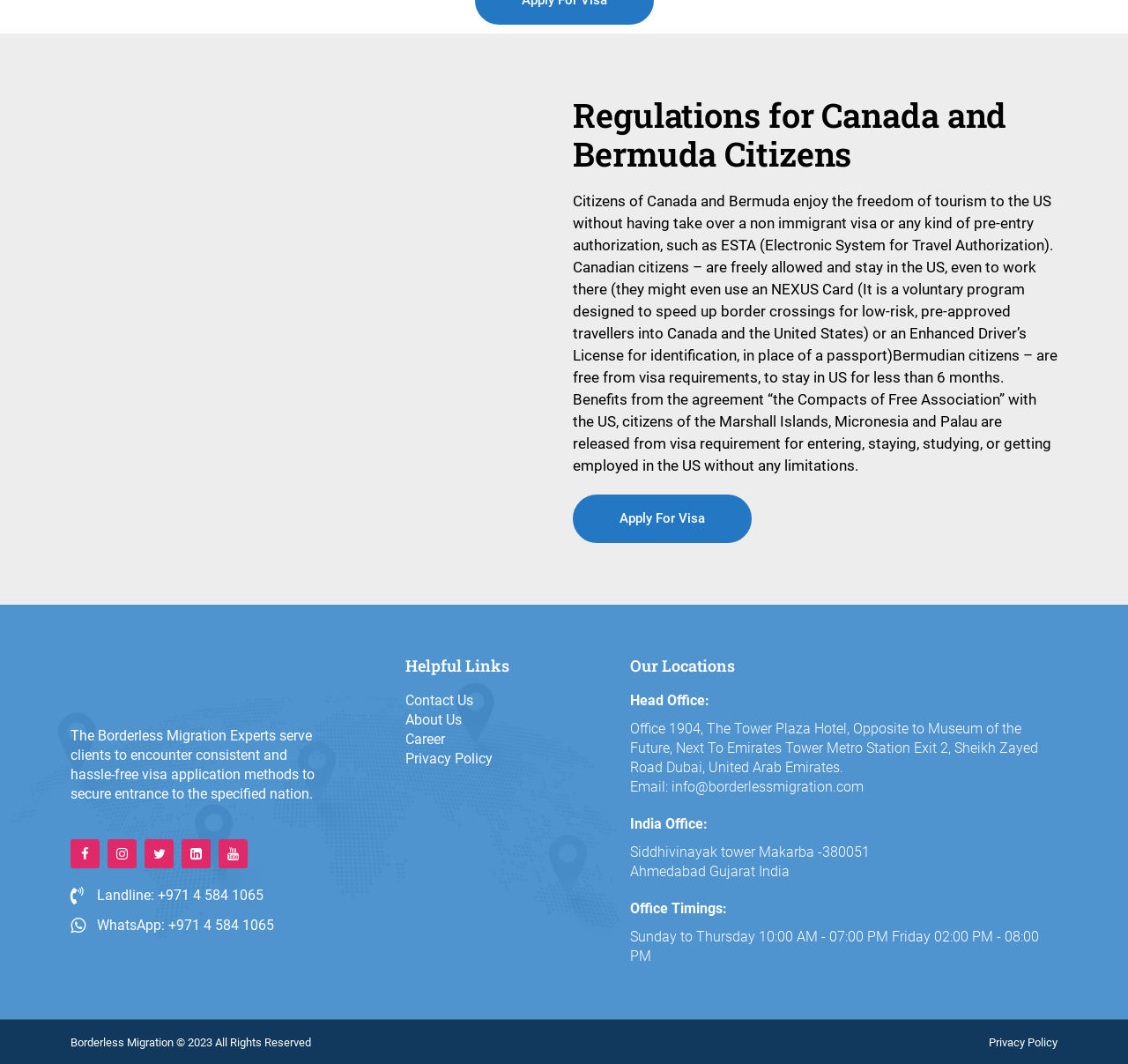Specify the bounding box coordinates of the area to click in order to execute this command: 'Visit the Facebook page'. The coordinates should consist of four float numbers ranging from 0 to 1, and should be formatted as [left, top, right, bottom].

[0.062, 0.789, 0.088, 0.816]